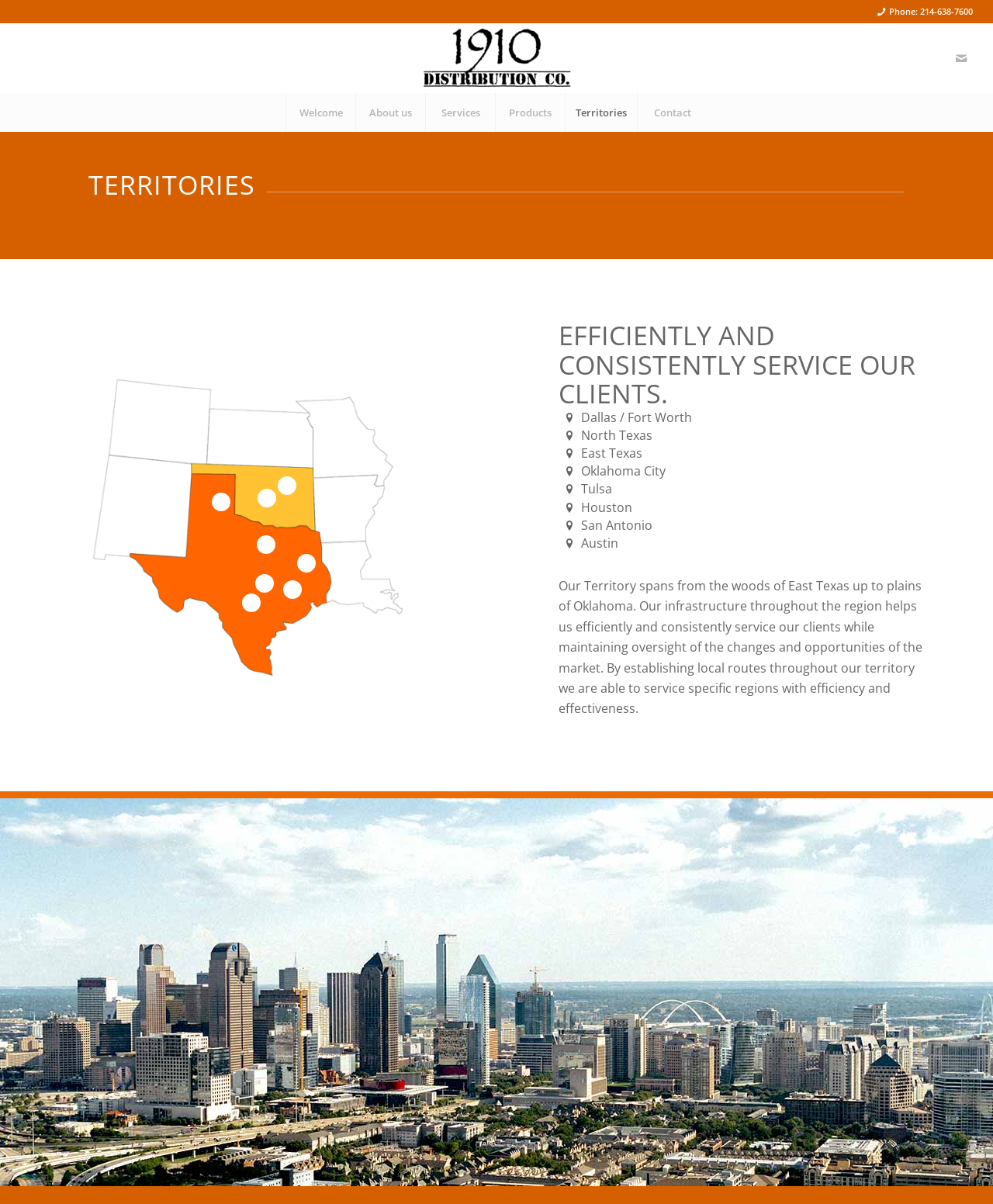Find the bounding box coordinates of the element's region that should be clicked in order to follow the given instruction: "Click the 'Link to Mail'". The coordinates should consist of four float numbers between 0 and 1, i.e., [left, top, right, bottom].

[0.957, 0.039, 0.98, 0.058]